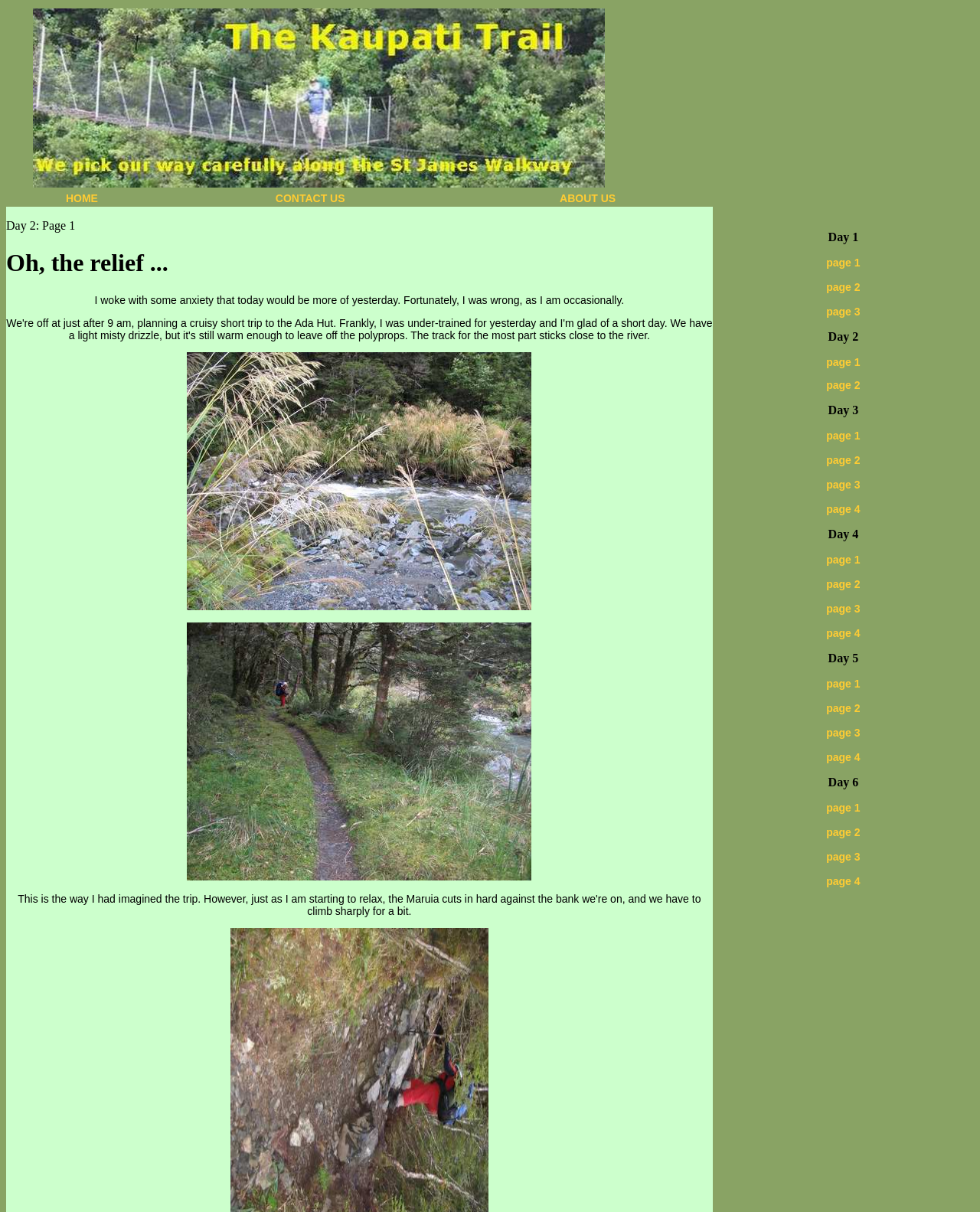Provide a short answer using a single word or phrase for the following question: 
What is the main topic of this webpage?

St James Walkway